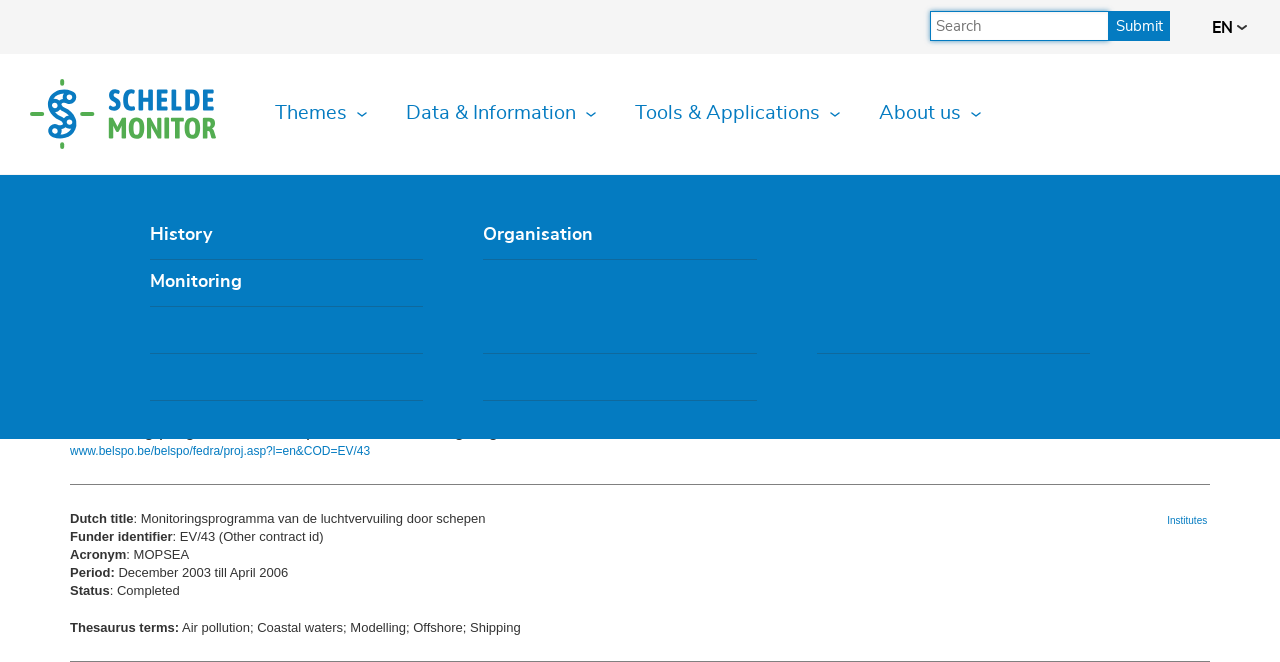Locate the coordinates of the bounding box for the clickable region that fulfills this instruction: "Report an error in this record".

[0.055, 0.534, 0.156, 0.551]